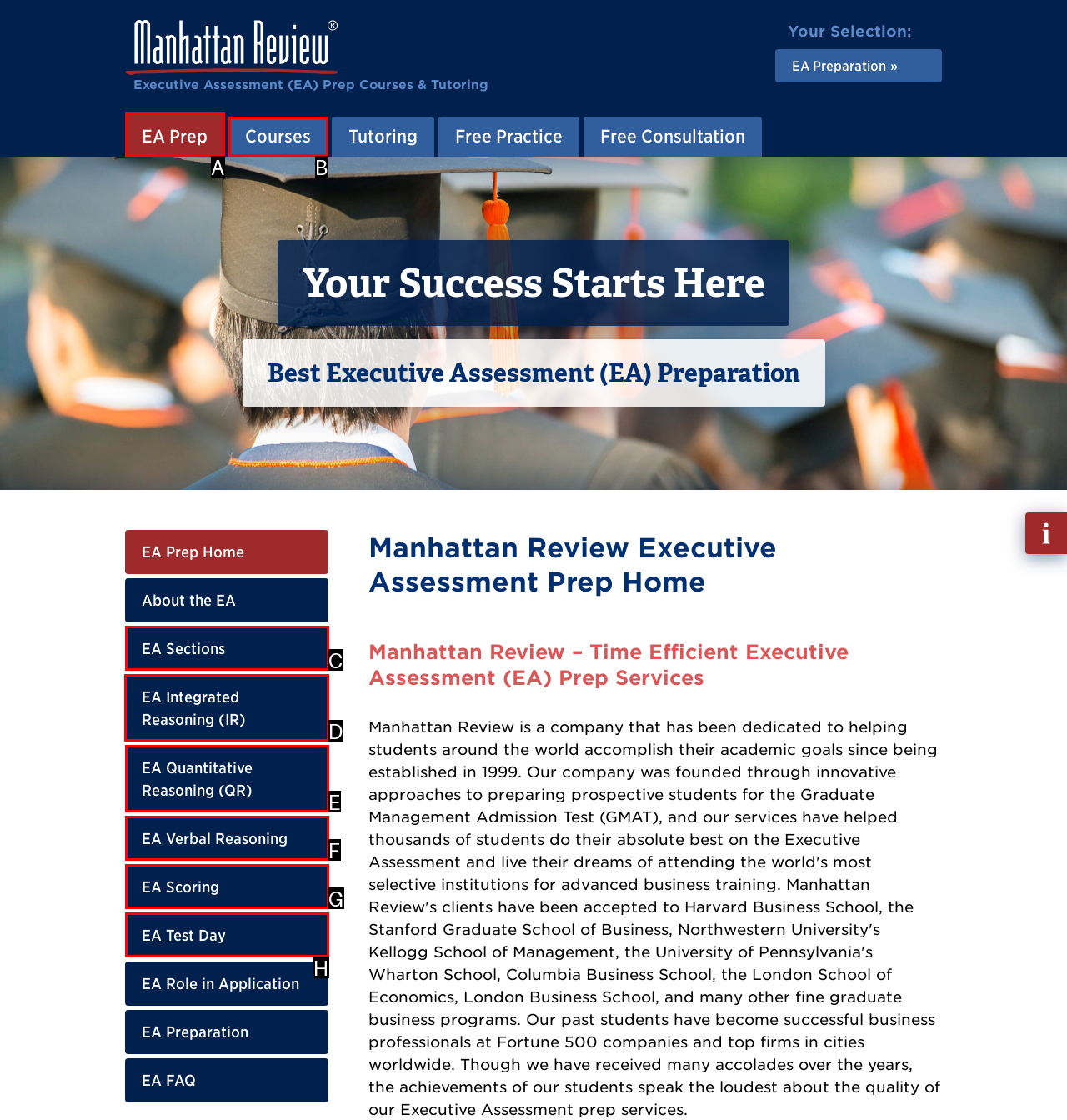Determine which HTML element to click for this task: Explore EA Integrated Reasoning (IR) Provide the letter of the selected choice.

D